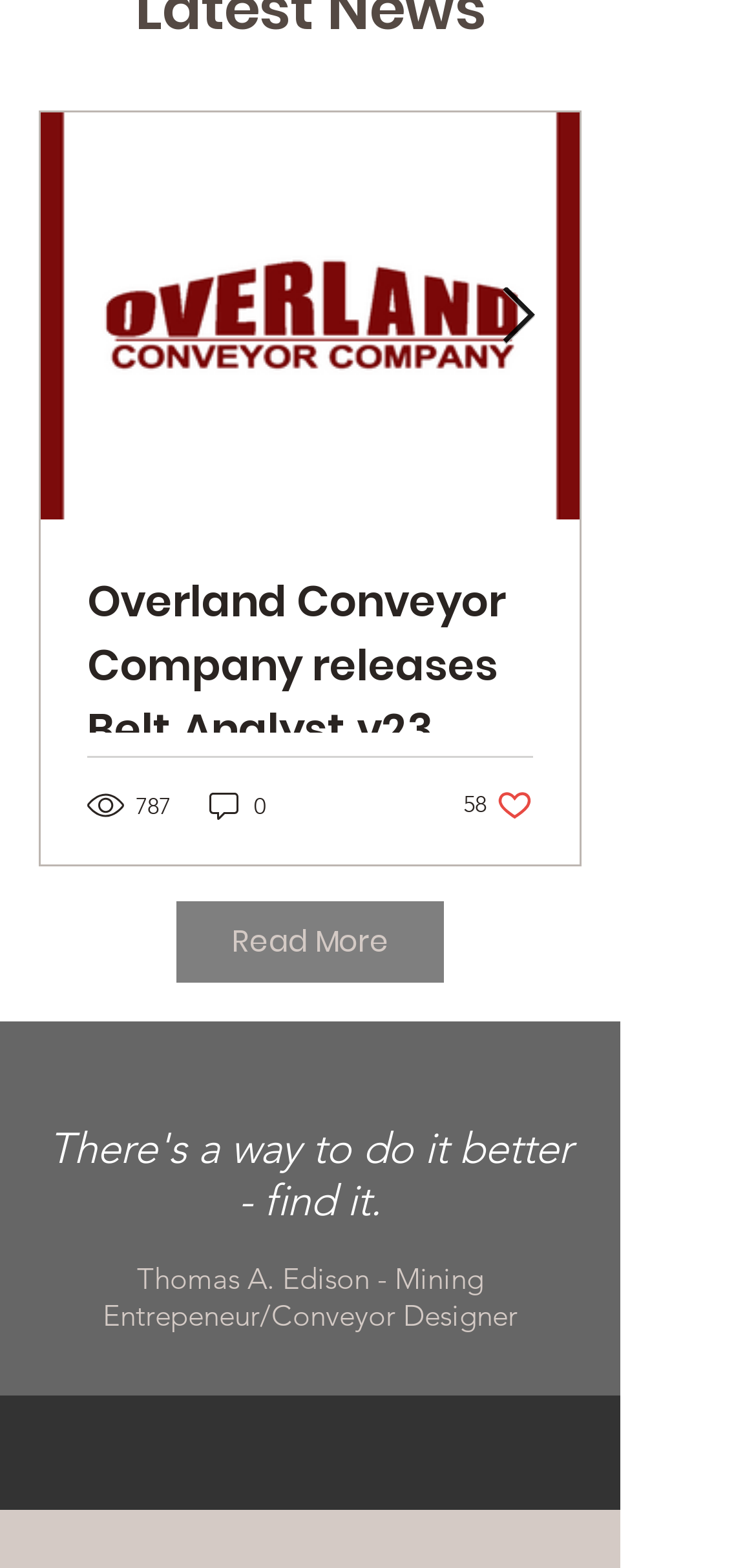Highlight the bounding box coordinates of the region I should click on to meet the following instruction: "Go to LinkedIn".

[0.208, 0.918, 0.297, 0.962]